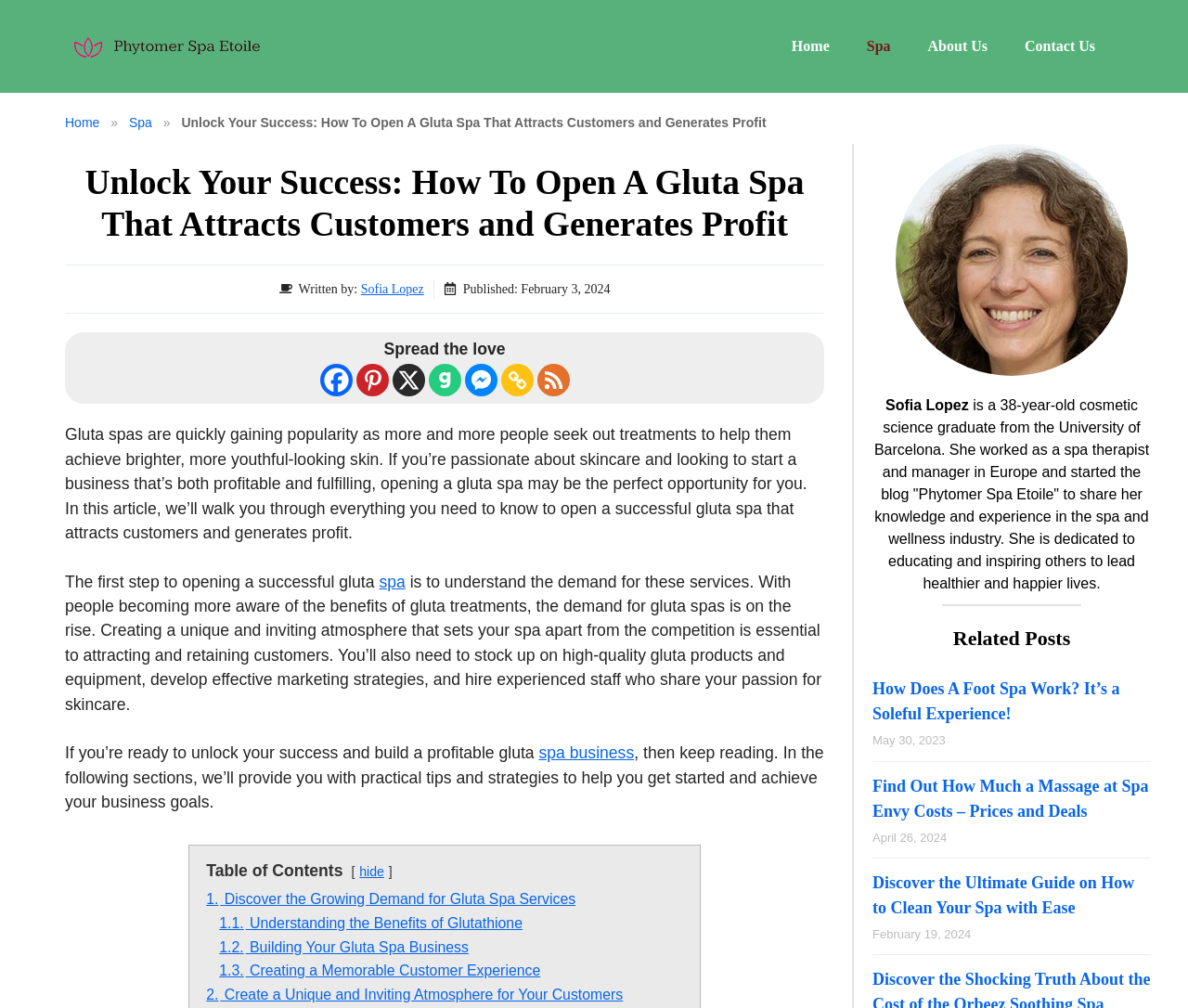Determine the bounding box coordinates of the region that needs to be clicked to achieve the task: "Click on the link 'Spa' in the breadcrumbs navigation".

[0.109, 0.105, 0.128, 0.138]